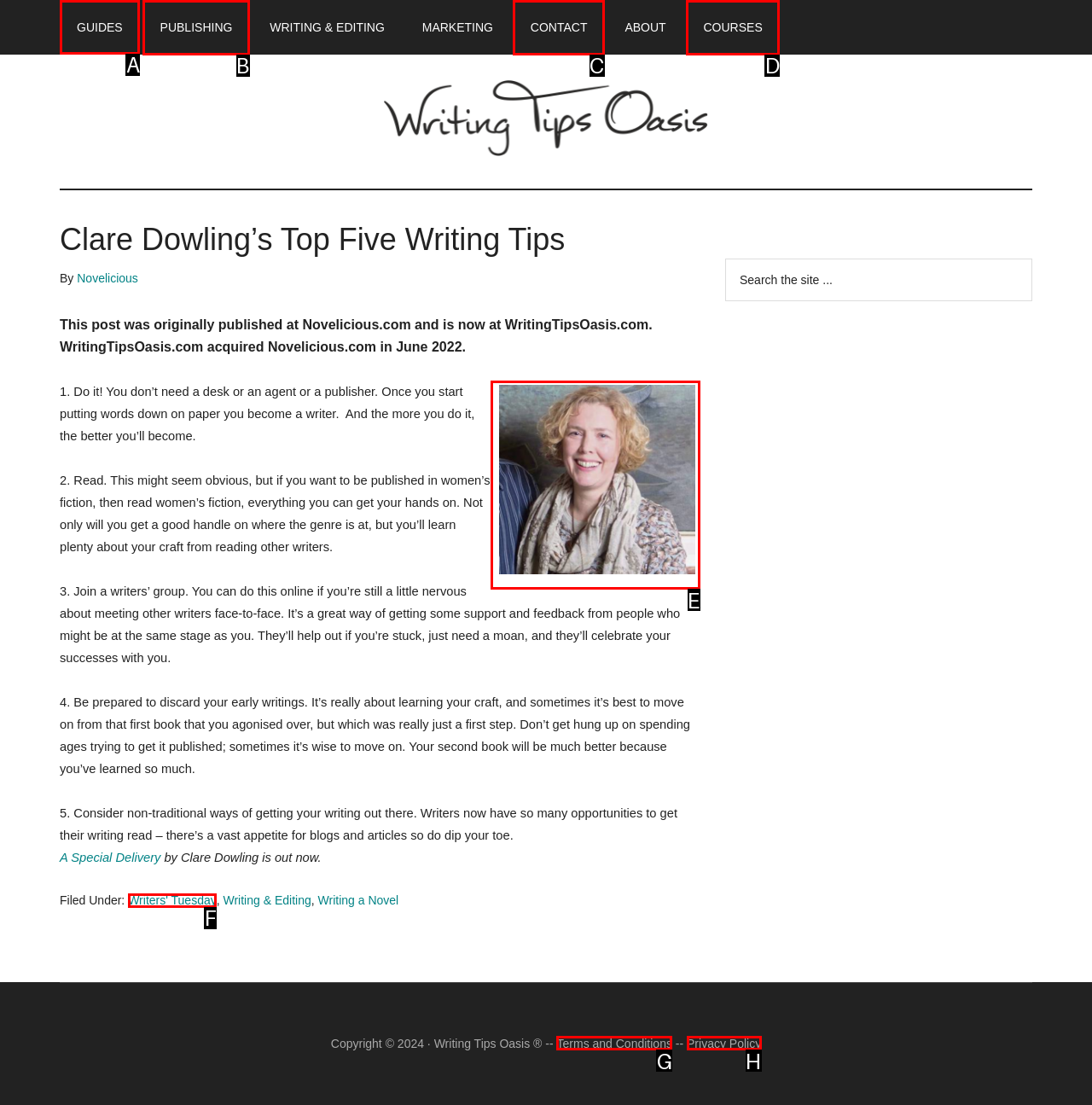Identify the HTML element that should be clicked to accomplish the task: Click the 'GUIDES' link
Provide the option's letter from the given choices.

A